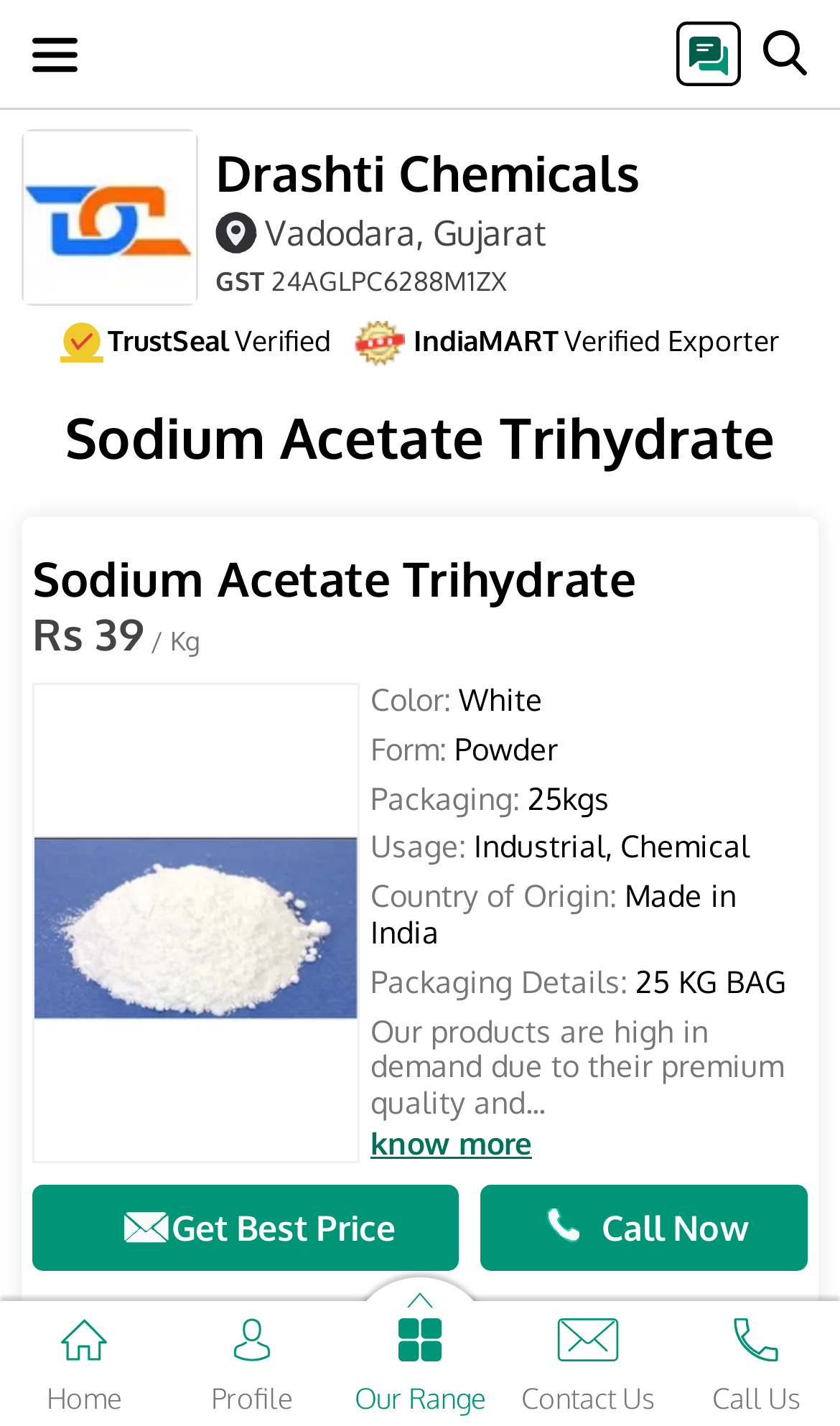What is the country of origin of Sodium Acetate Trihydrate? Based on the image, give a response in one word or a short phrase.

India